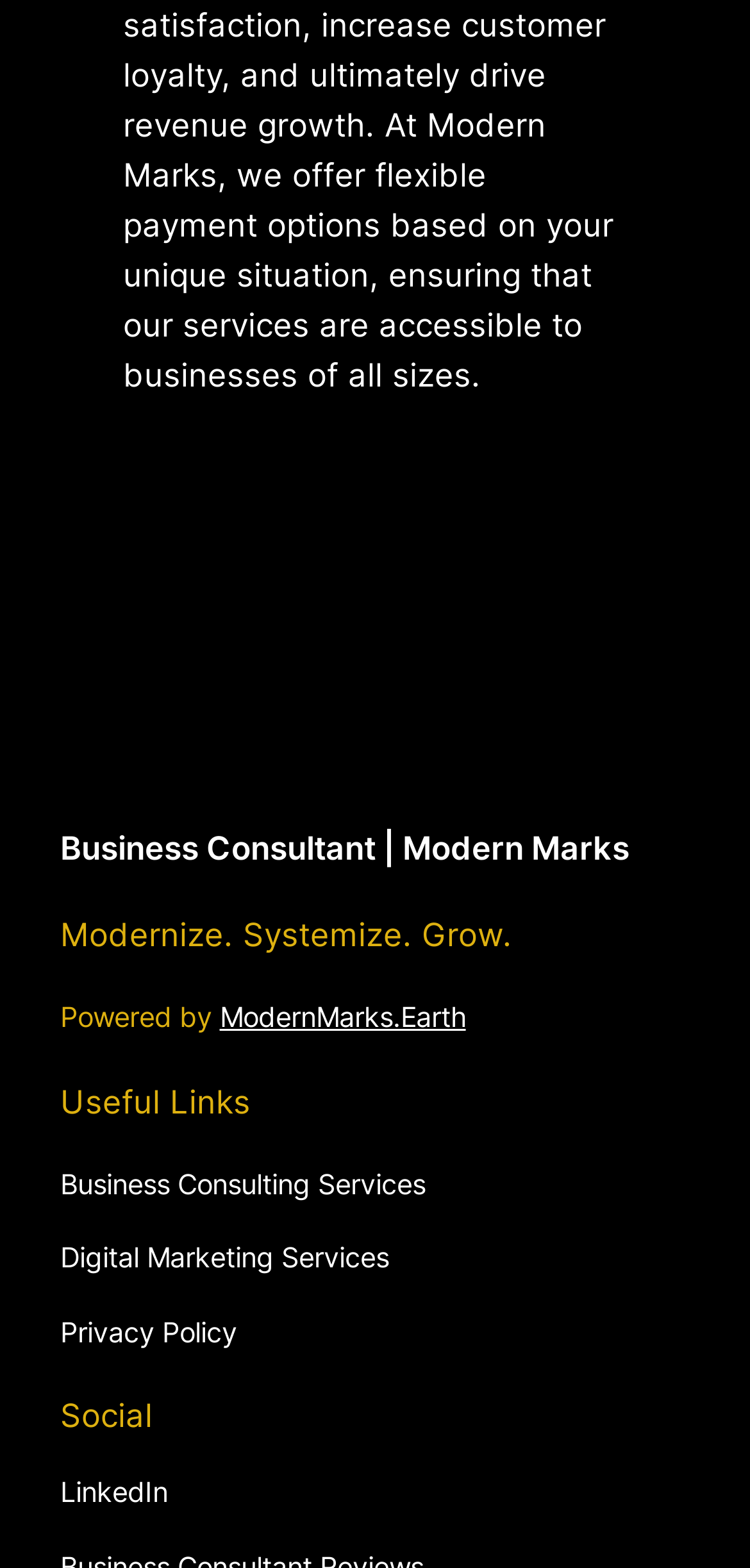Identify and provide the bounding box coordinates of the UI element described: "alt="Modern Marks Business Consultants"". The coordinates should be formatted as [left, top, right, bottom], with each number being a float between 0 and 1.

[0.08, 0.317, 0.465, 0.501]